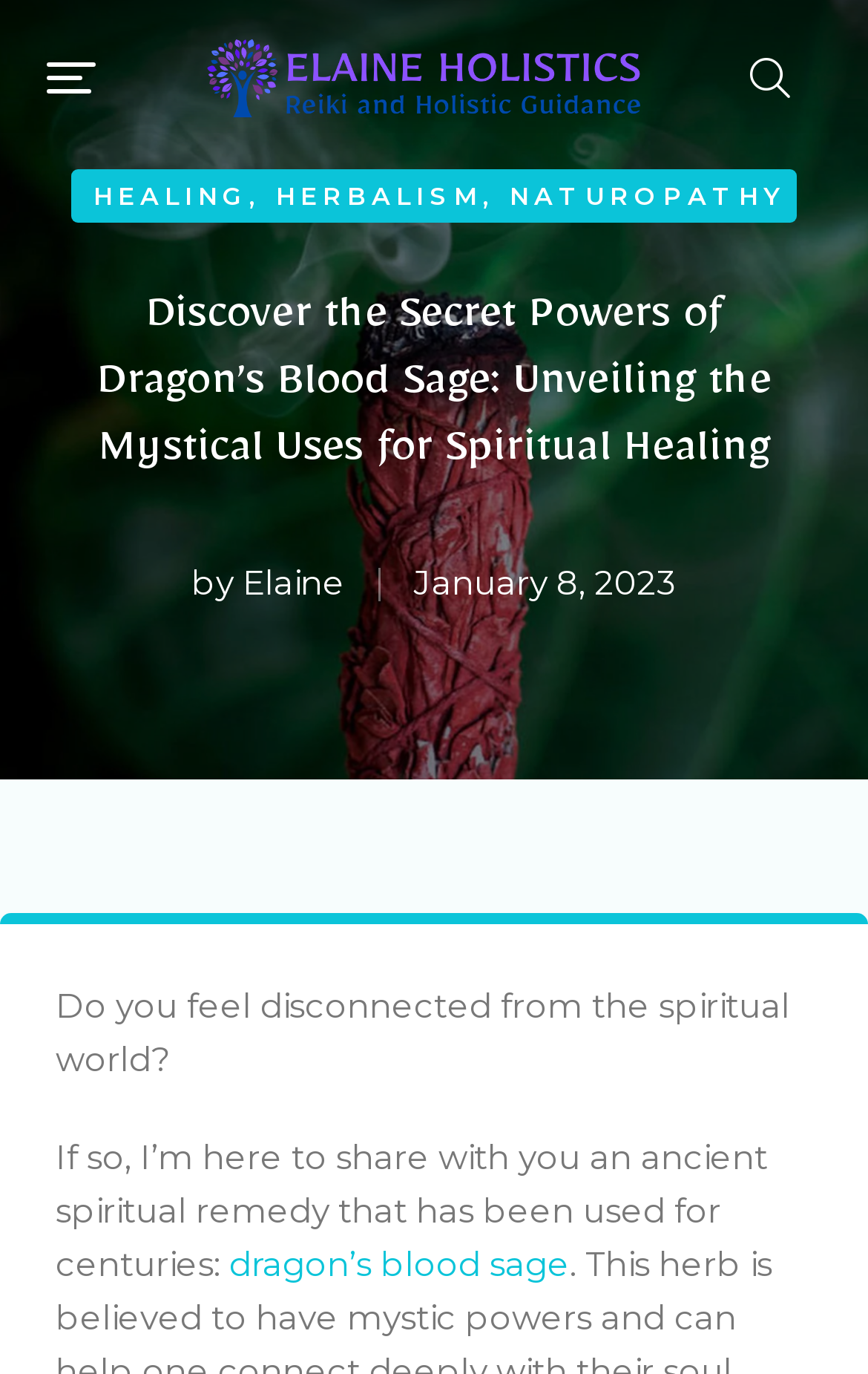What is the first question asked in the article?
Provide a well-explained and detailed answer to the question.

The first question asked in the article can be found by looking at the text 'Do you feel disconnected from the spiritual world?' which is located above the text mentioning the spiritual remedy.